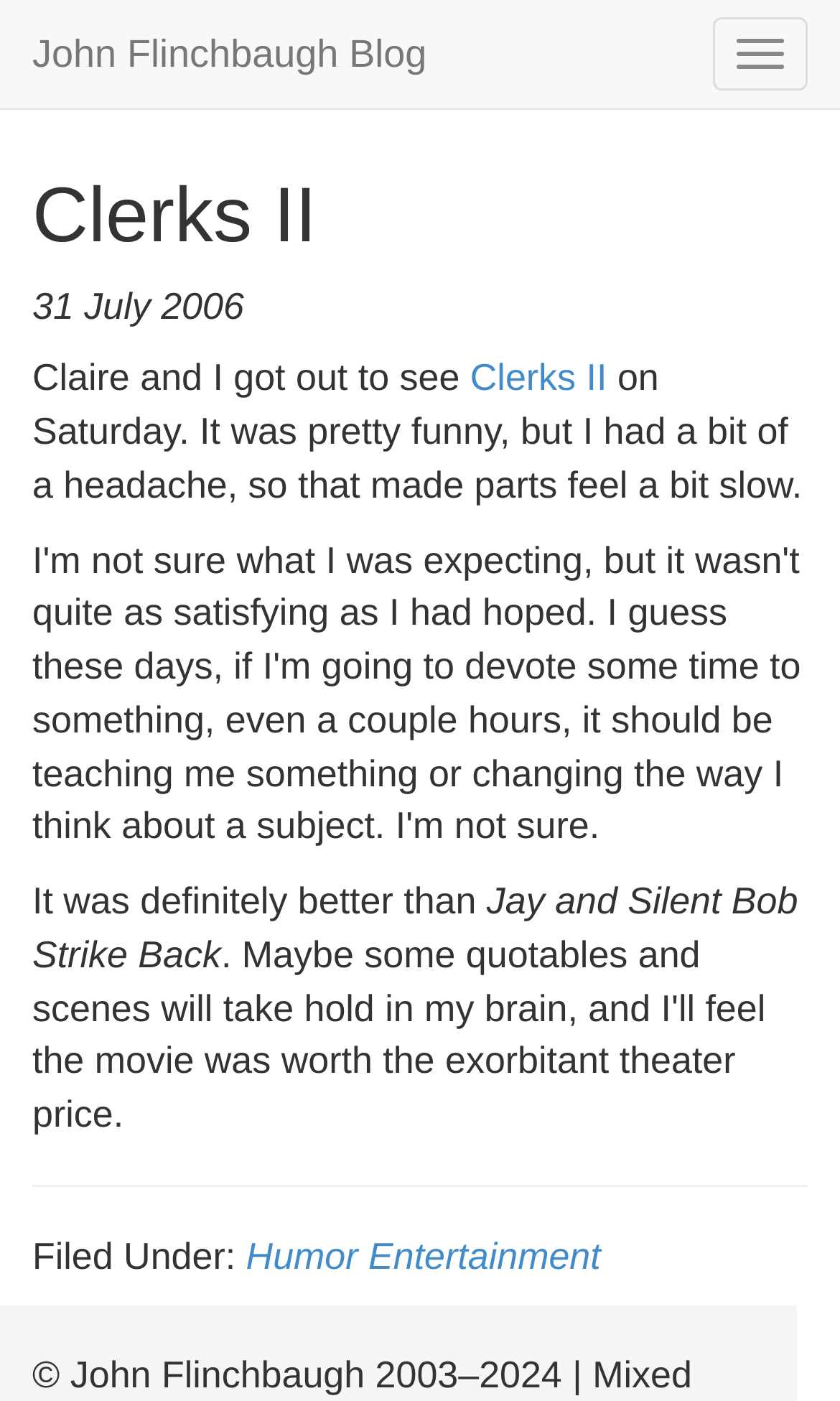Reply to the question below using a single word or brief phrase:
What is the category of the blog post?

Humor, Entertainment